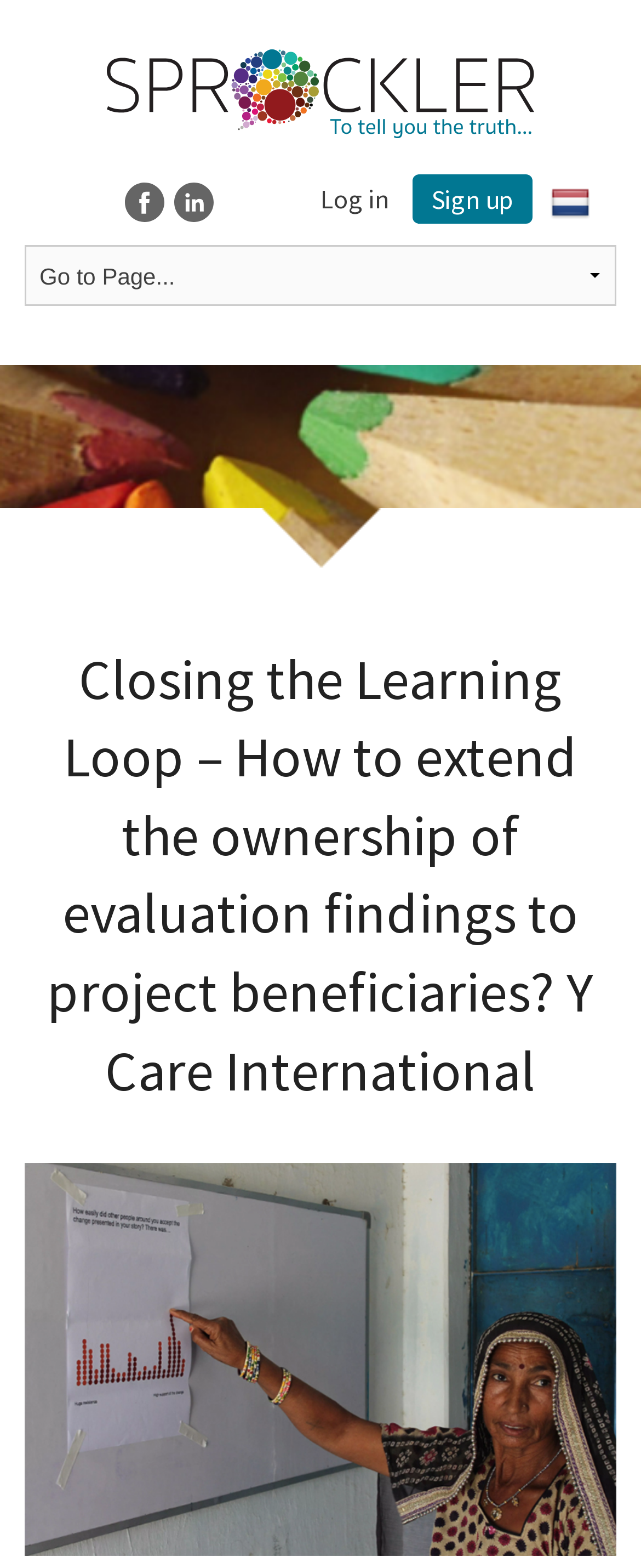What is the purpose of the combobox?
Provide a detailed and well-explained answer to the question.

The combobox element has a popup menu, indicating that it is used to select an option from a list. The exact purpose of the combobox cannot be determined without more context, but it is likely used to filter or sort content on the webpage.